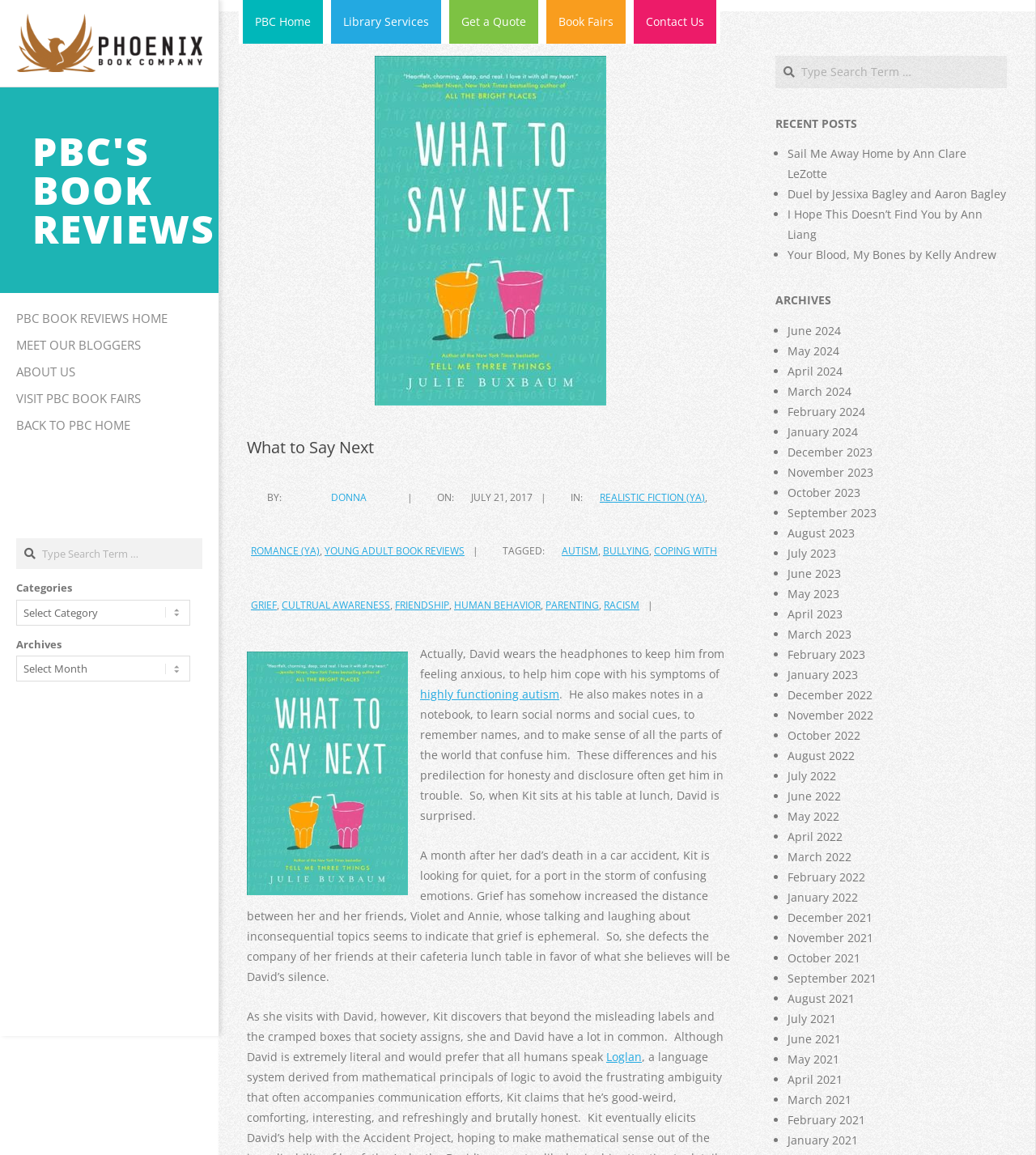What is the category of the book?
From the details in the image, answer the question comprehensively.

The category of the book is 'Realistic Fiction (YA)' as indicated by the link 'REALISTIC FICTION (YA)' on the webpage.